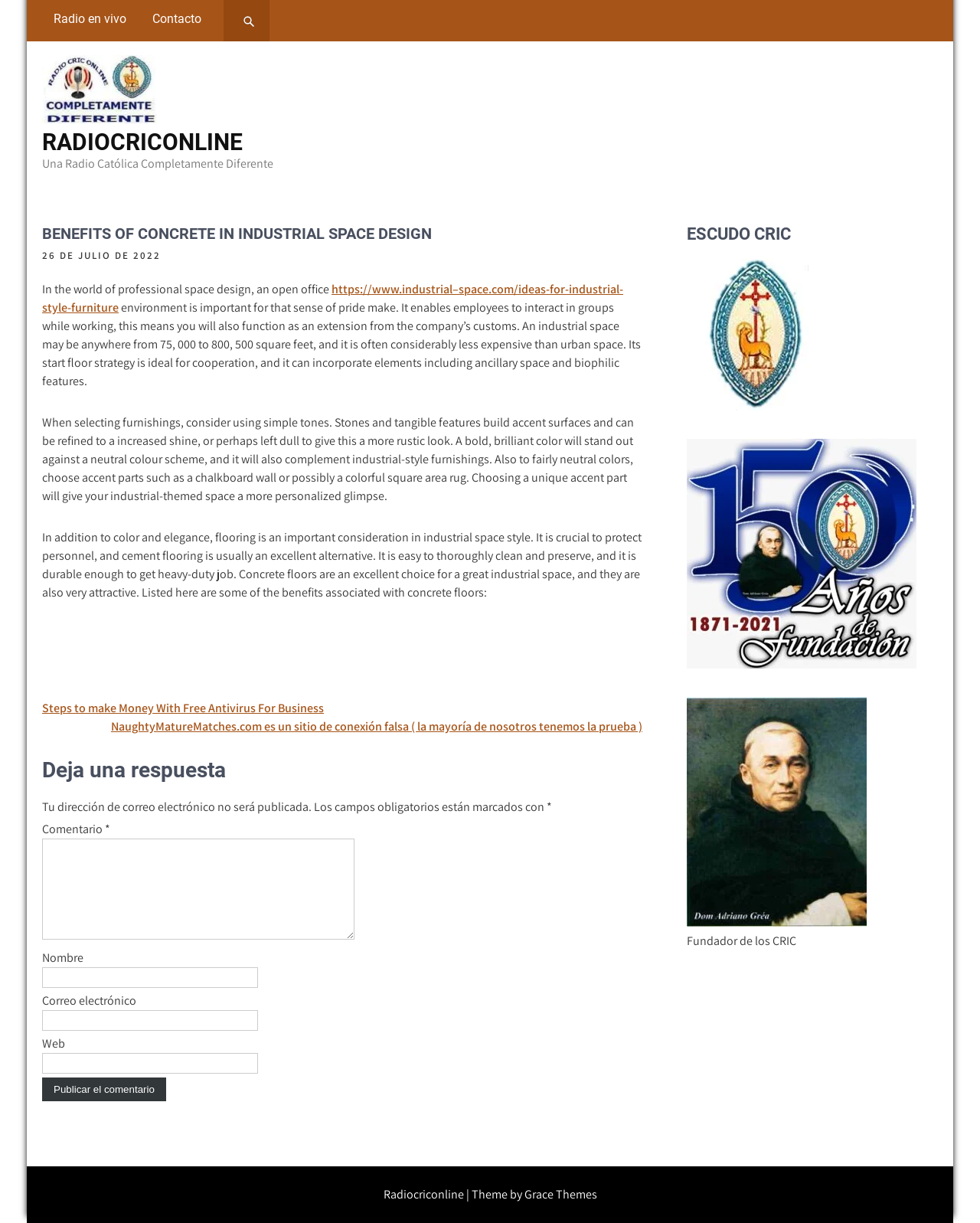Use a single word or phrase to answer the question: What is the name of the radio station?

Radiocriconline